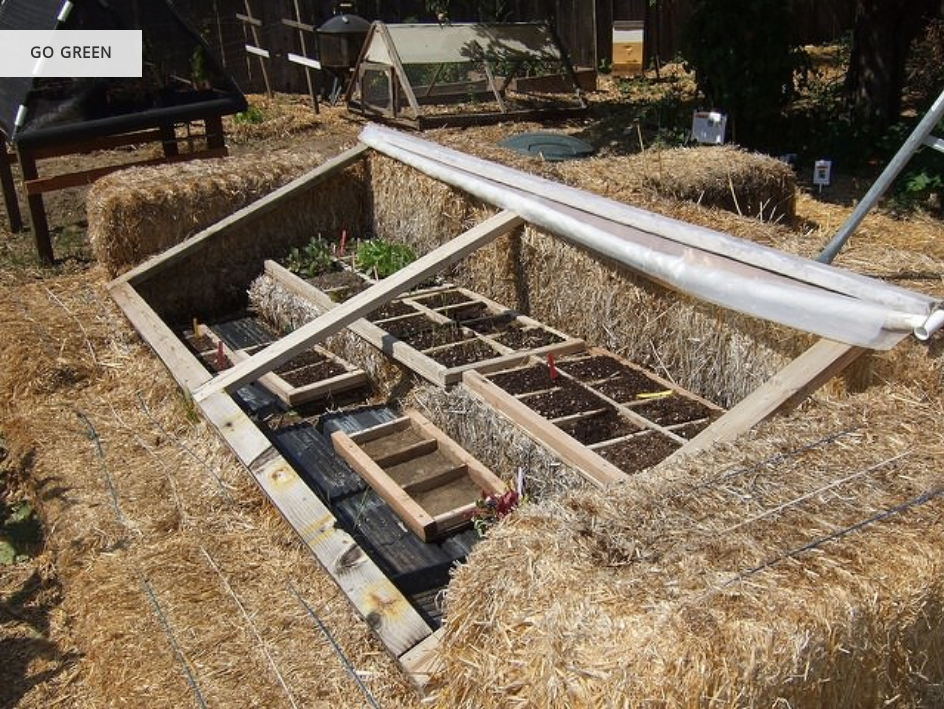What is the purpose of the slanted roof?
Please utilize the information in the image to give a detailed response to the question.

The caption explains that the slanted, transparent roof helps trap heat while allowing sunlight to reach the seedlings, creating a suitable environment for plant growth.